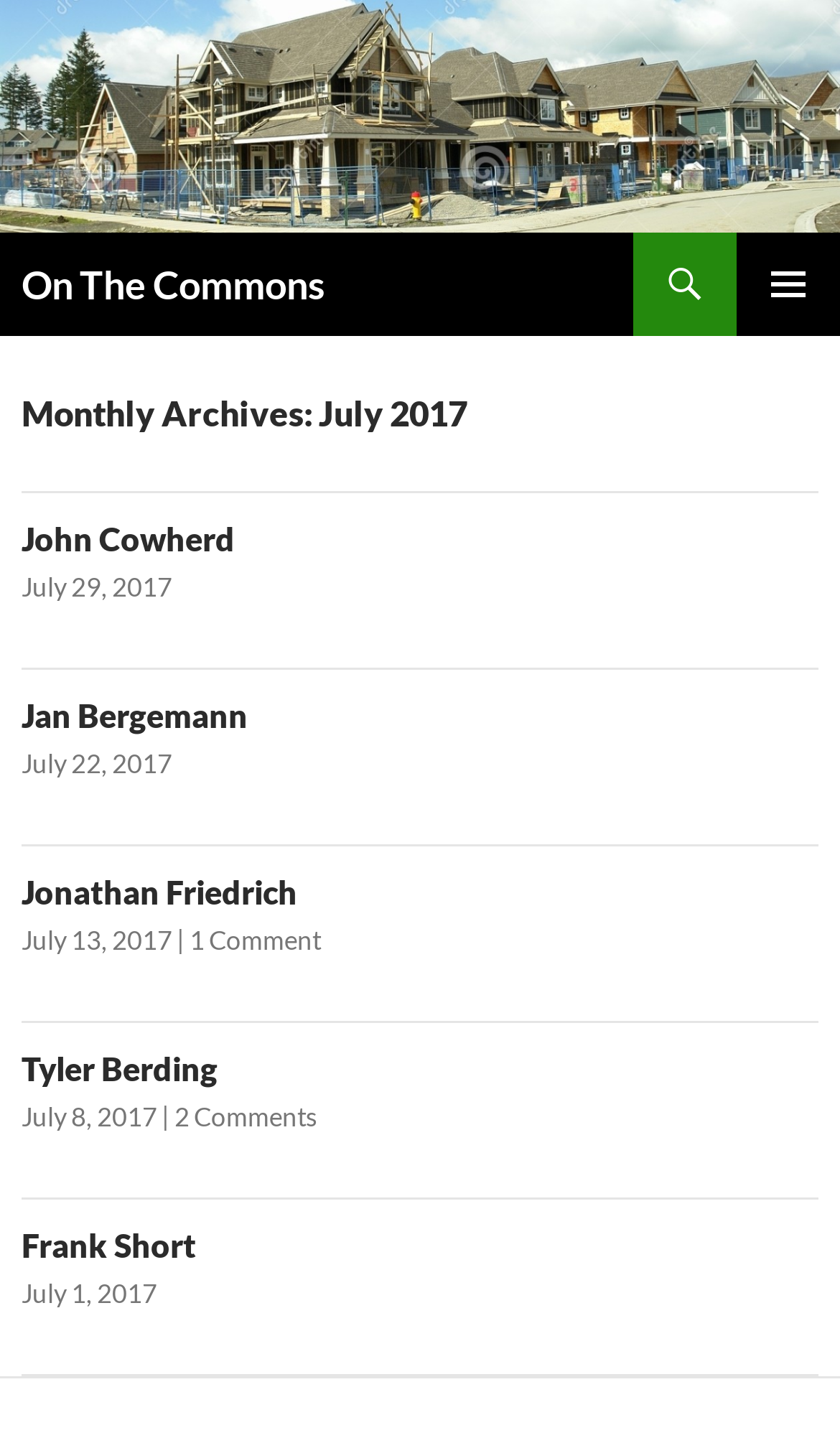Identify the bounding box coordinates necessary to click and complete the given instruction: "read John Cowherd's article".

[0.026, 0.36, 0.279, 0.387]